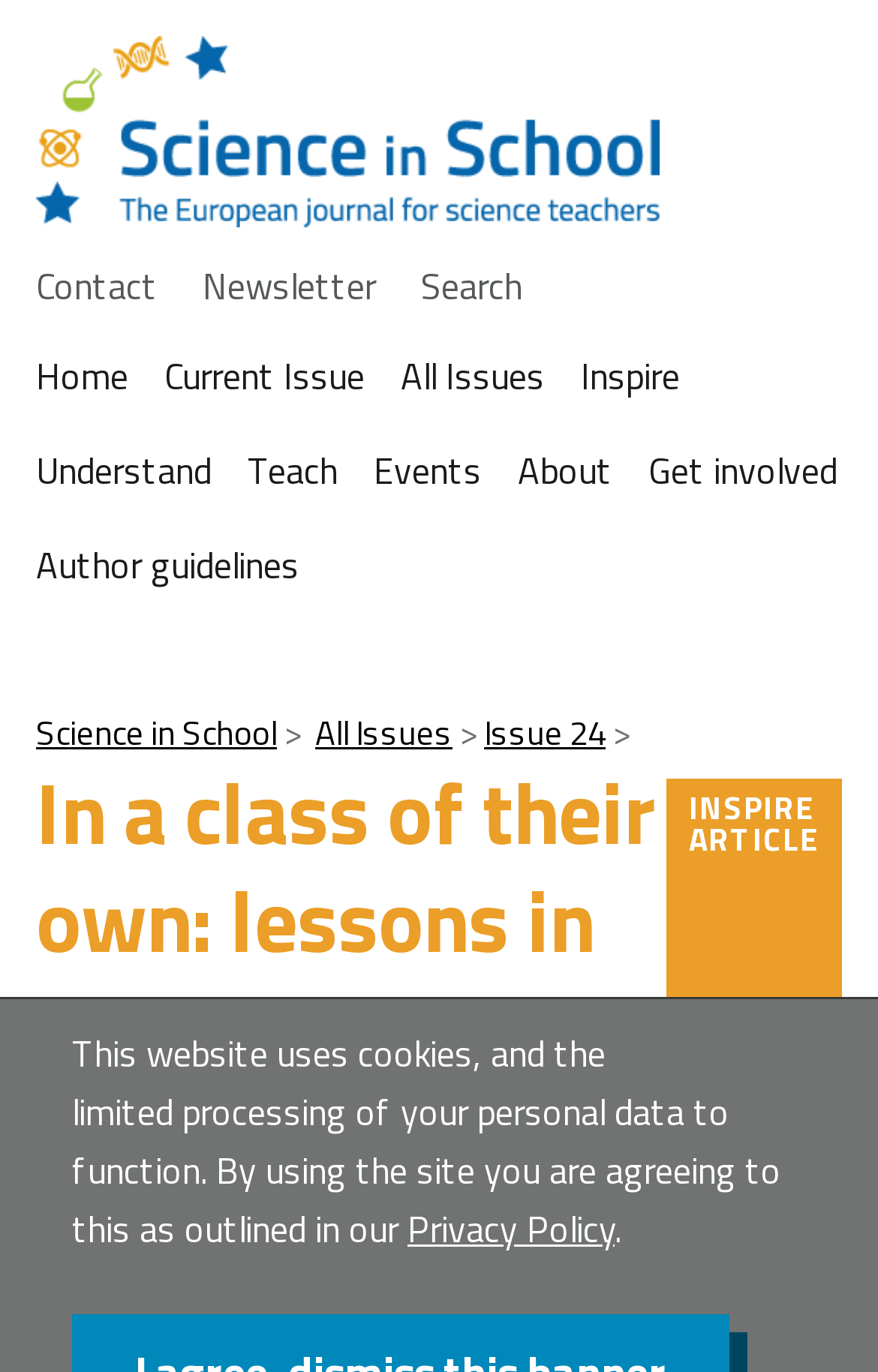Please provide a comprehensive response to the question below by analyzing the image: 
What is the name of the first link in the breadcrumb navigation?

I looked at the breadcrumb navigation section and found that the first link is 'Science in School'.